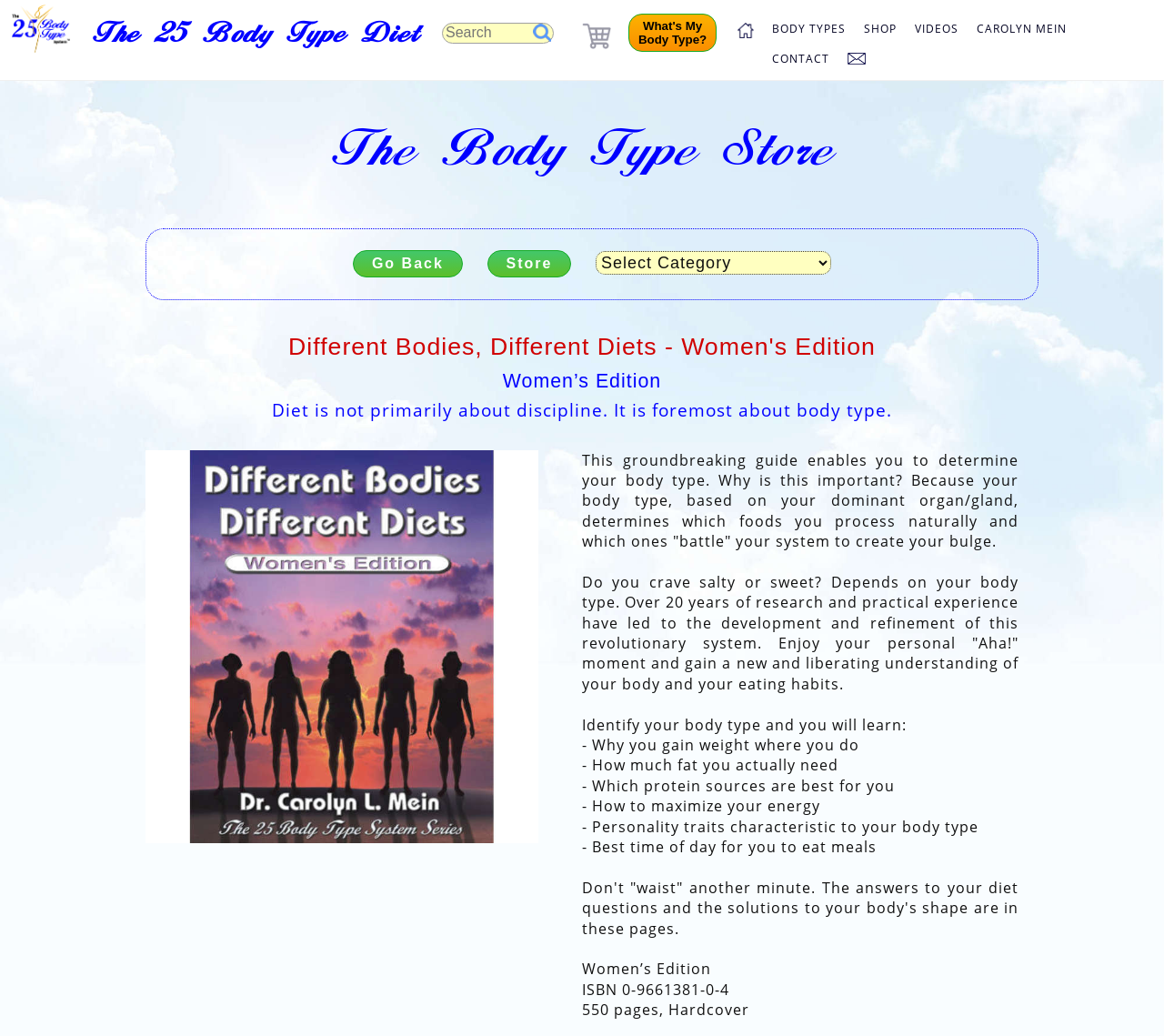Please determine the heading text of this webpage.

The Body Type Store